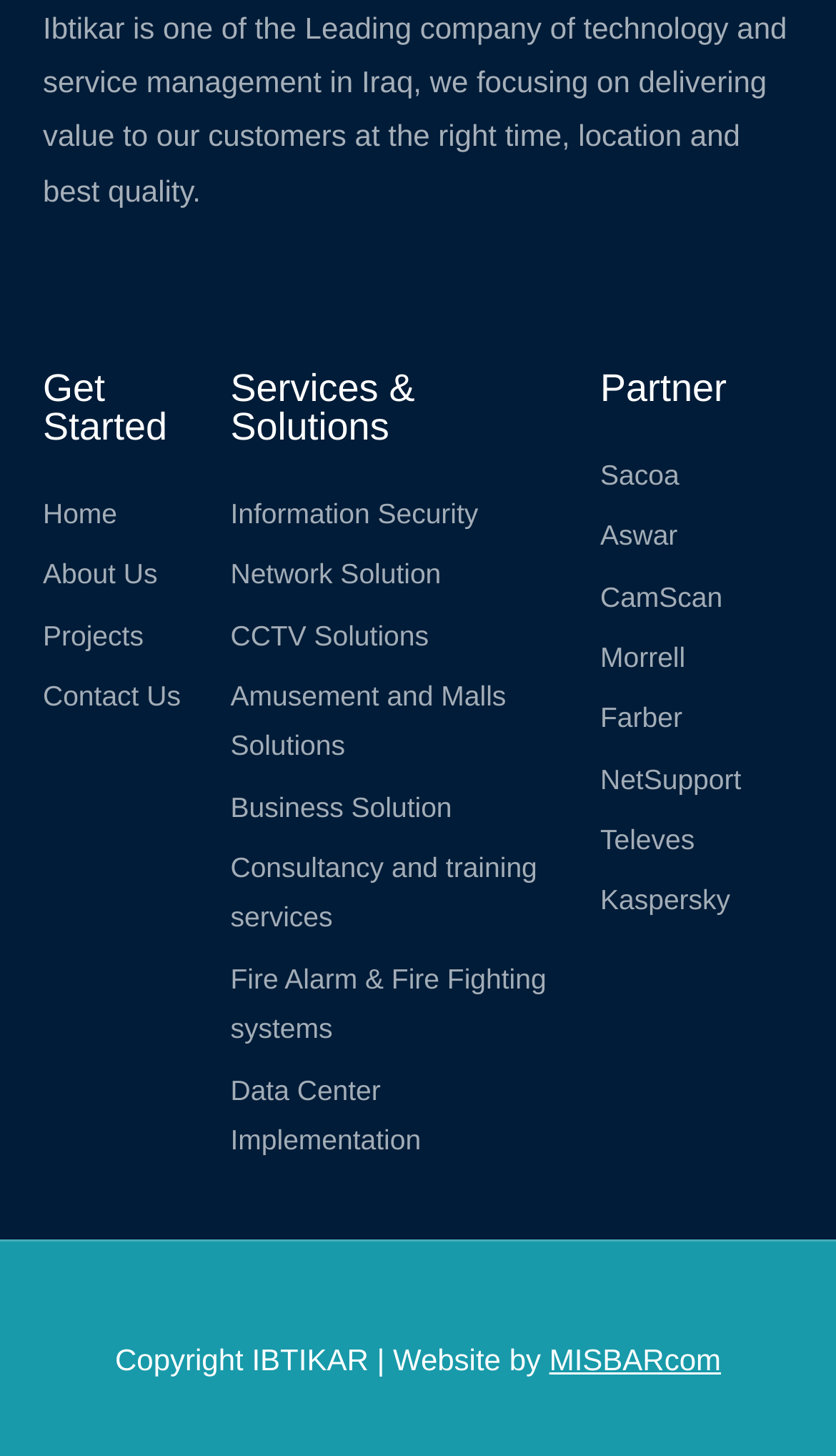Extract the bounding box coordinates for the UI element described as: "Consultancy and training services".

[0.276, 0.579, 0.679, 0.648]